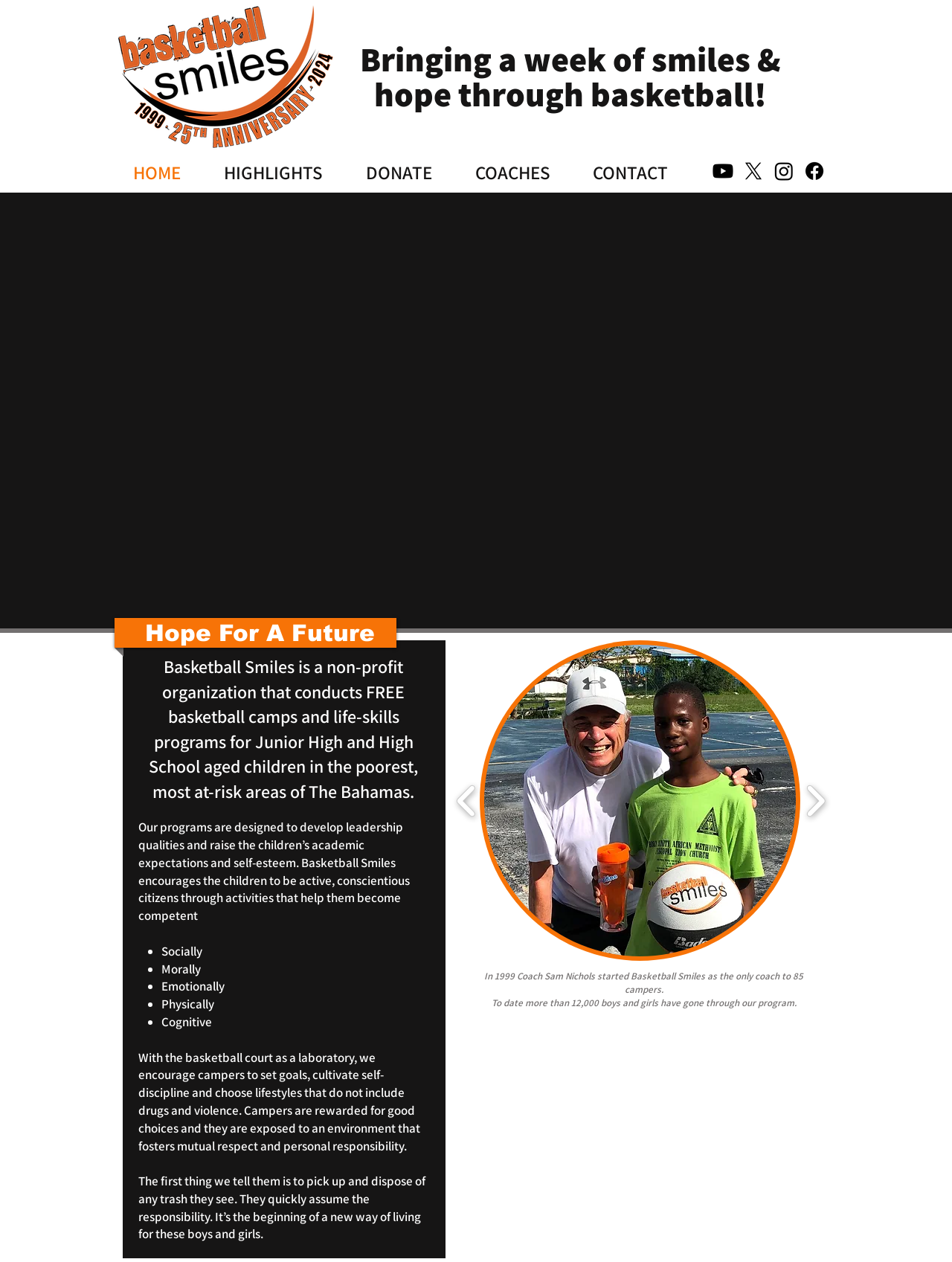How many links are in the navigation menu?
Please provide a comprehensive answer based on the information in the image.

The navigation menu is located at the top of the page and contains links to 'HOME', 'HIGHLIGHTS', 'DONATE', 'COACHES', and 'CONTACT'. These links are identified by their IDs, 214, 215, 216, 217, and 219, respectively.